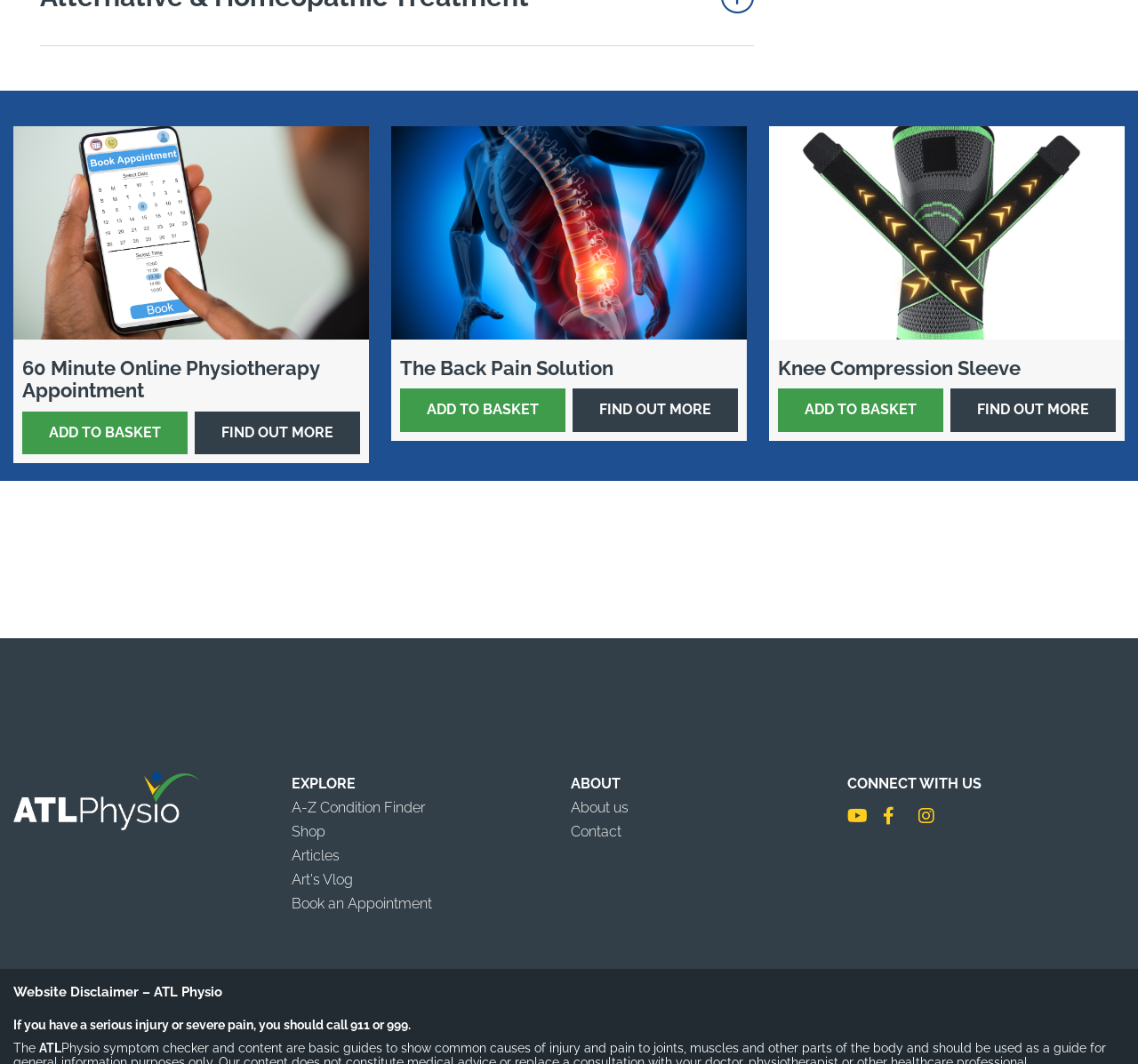Answer the question briefly using a single word or phrase: 
How many social media links are at the bottom of the page?

3